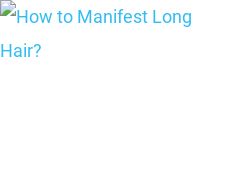What is the main topic of the article?
From the screenshot, supply a one-word or short-phrase answer.

Long hair